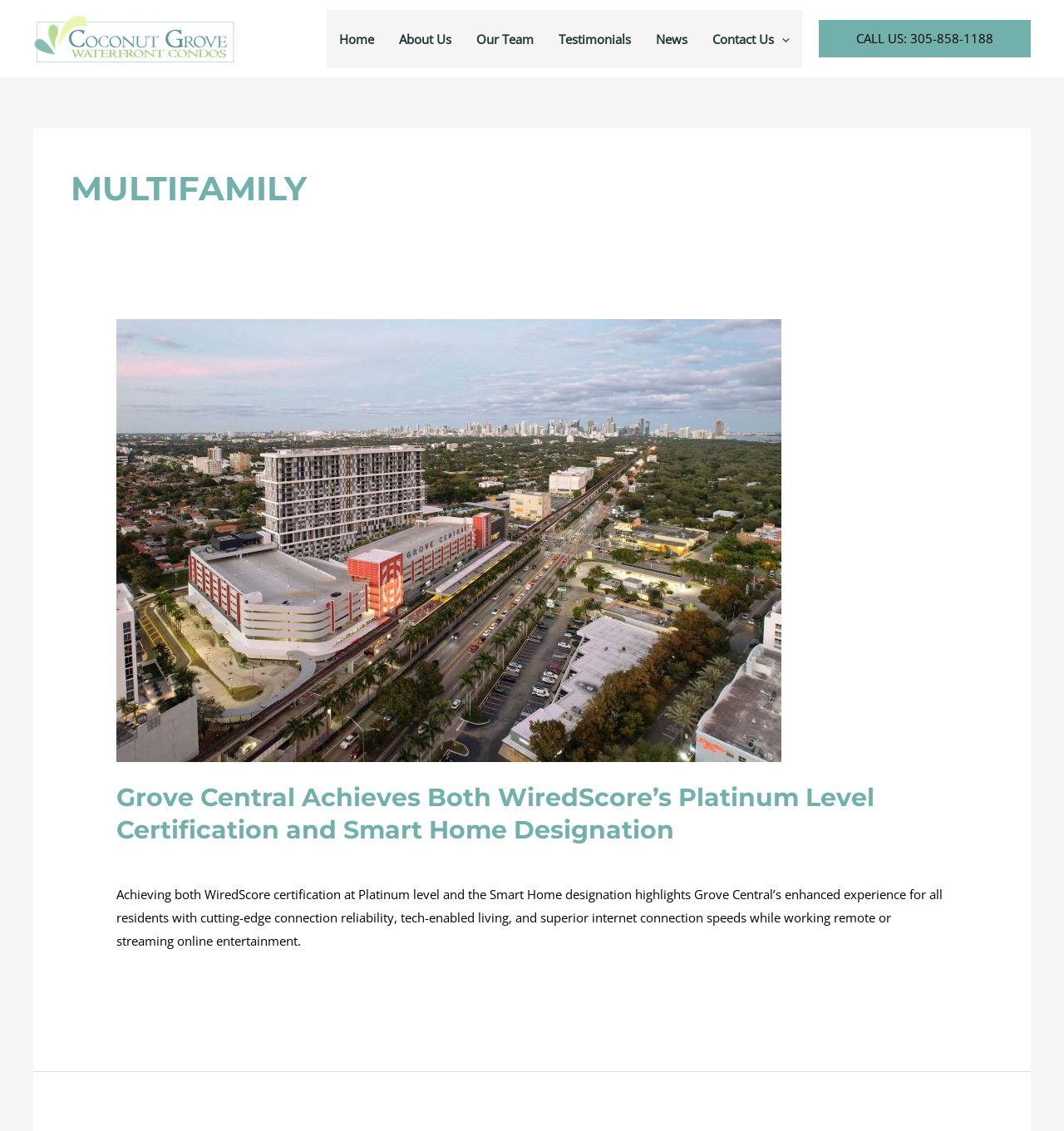Calculate the bounding box coordinates of the UI element given the description: "About Us".

[0.363, 0.008, 0.436, 0.06]